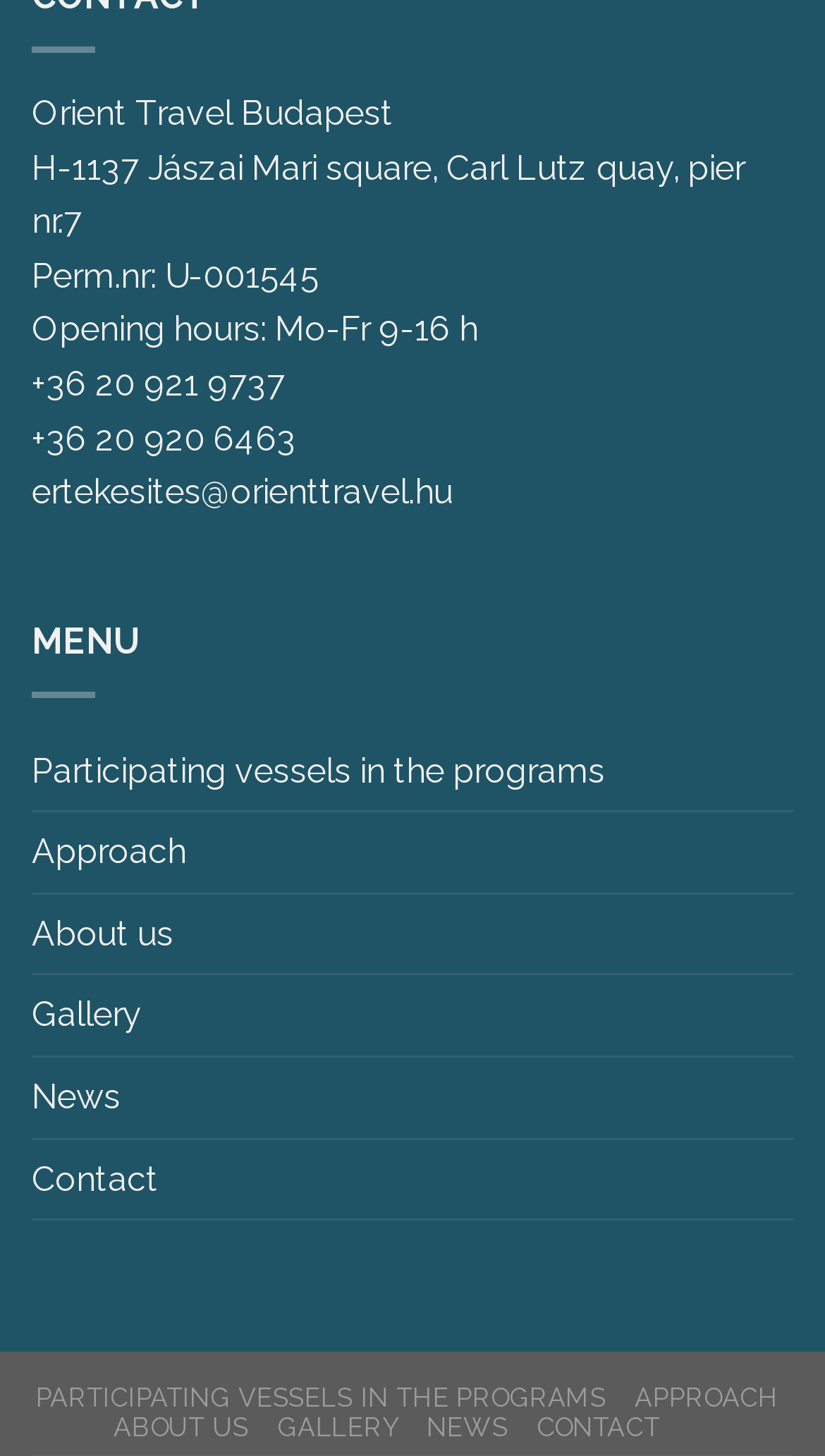What is the email address of the agency?
Answer with a single word or short phrase according to what you see in the image.

ertekesites@orienttravel.hu